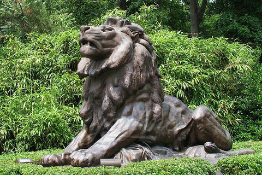Where is the lion sculpture positioned?
Please look at the screenshot and answer in one word or a short phrase.

Grassy area